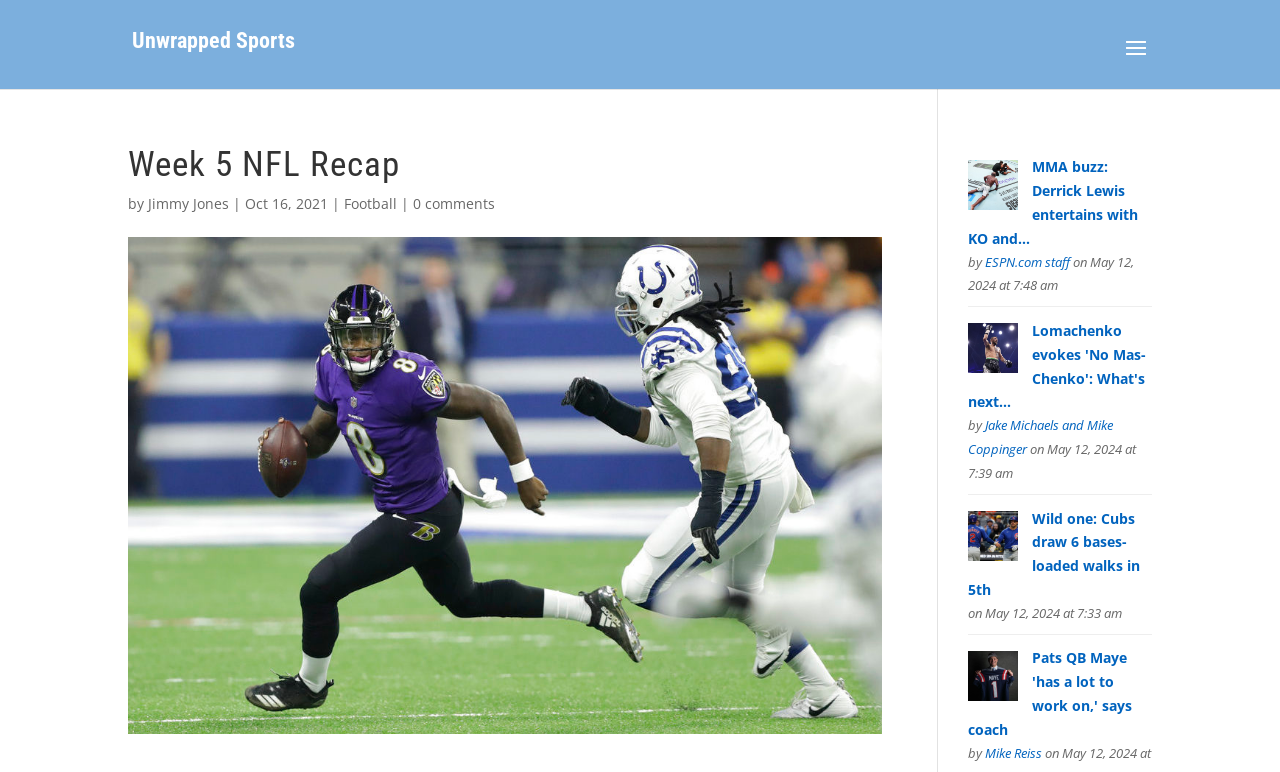Based on the image, provide a detailed response to the question:
Who is the author of the article 'Lomachenko evokes 'No Mas-Chenko': What's next for Kambosos'?

I found the author's name by looking at the text next to the 'by' keyword, which is a common indicator of the author's name in article formats.